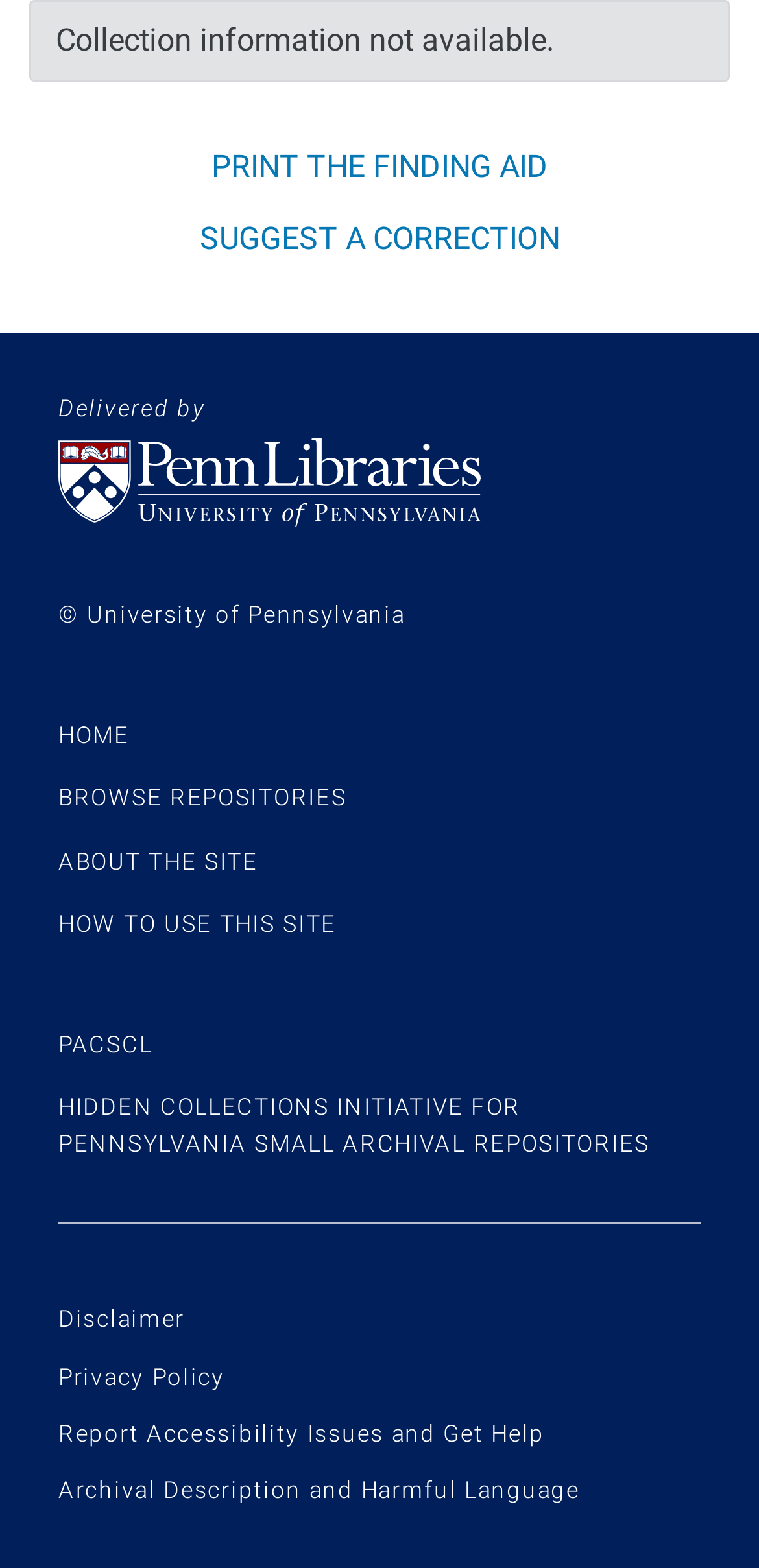Locate the bounding box coordinates of the region to be clicked to comply with the following instruction: "suggest a correction". The coordinates must be four float numbers between 0 and 1, in the form [left, top, right, bottom].

[0.263, 0.14, 0.737, 0.164]